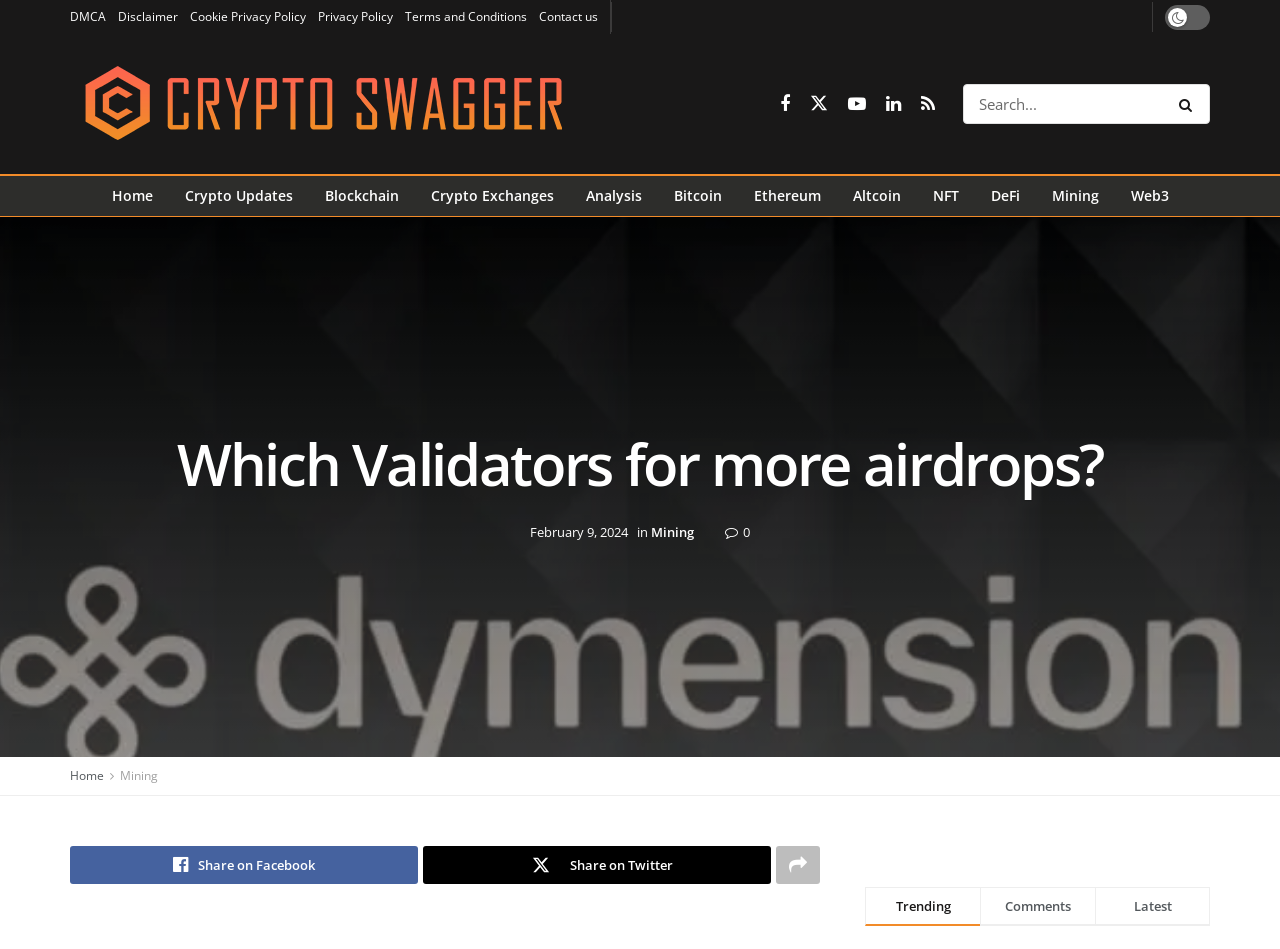For the given element description Share on Twitter, determine the bounding box coordinates of the UI element. The coordinates should follow the format (top-left x, top-left y, bottom-right x, bottom-right y) and be within the range of 0 to 1.

[0.33, 0.892, 0.602, 0.932]